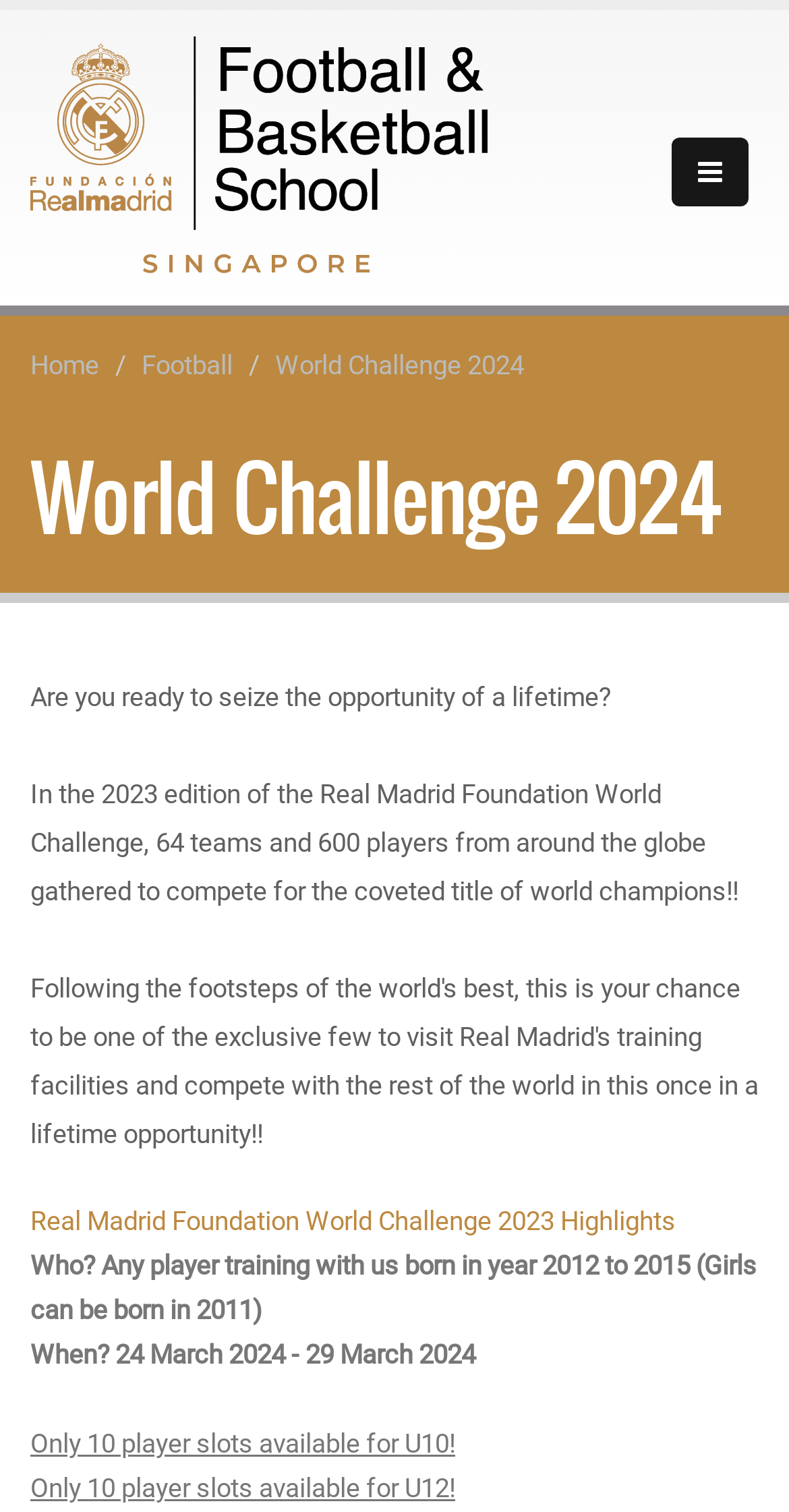What is the name of the organization behind the World Challenge?
Please look at the screenshot and answer in one word or a short phrase.

Real Madrid Foundation